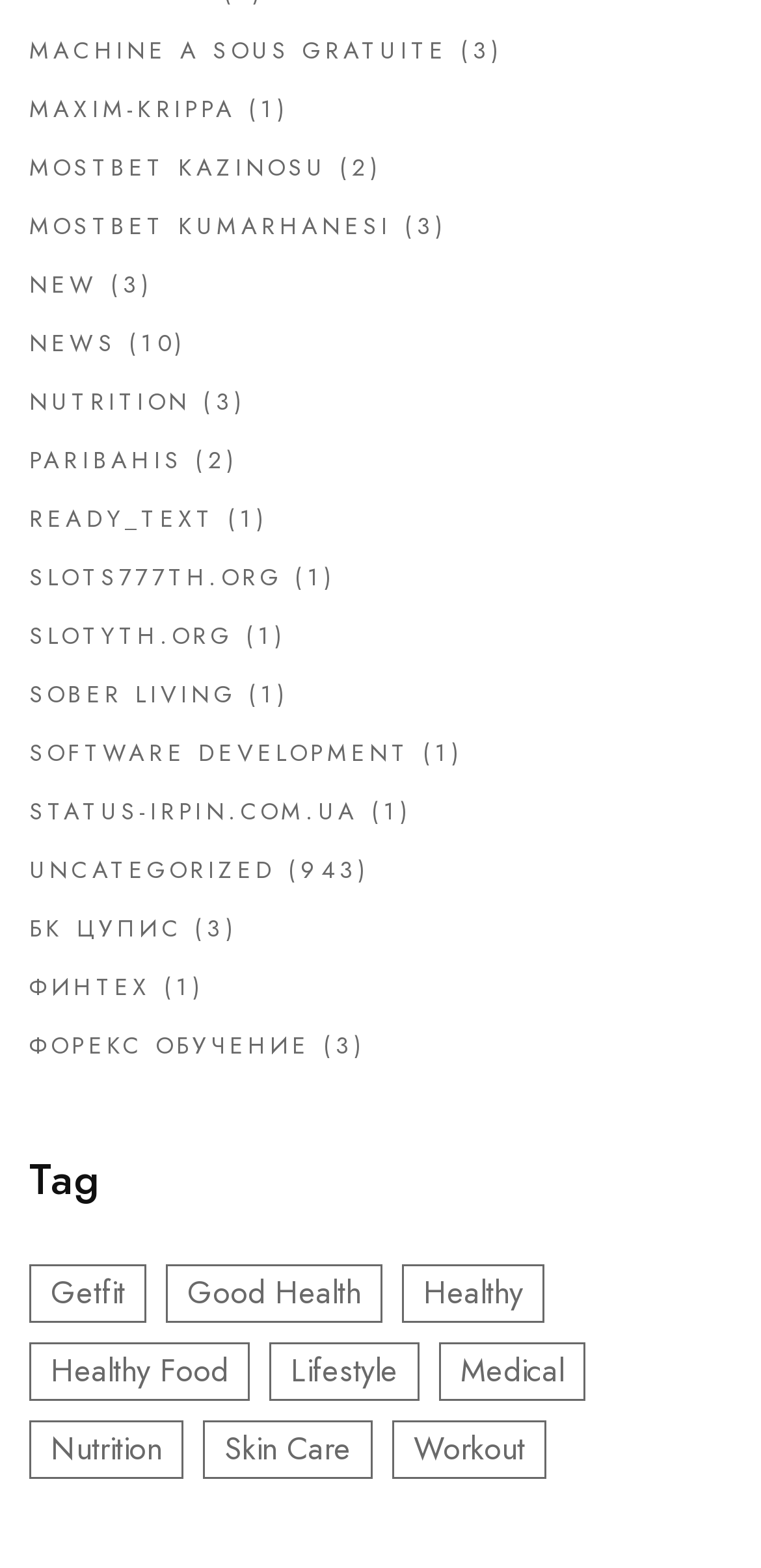Provide a short answer using a single word or phrase for the following question: 
How many links are on this webpage?

43